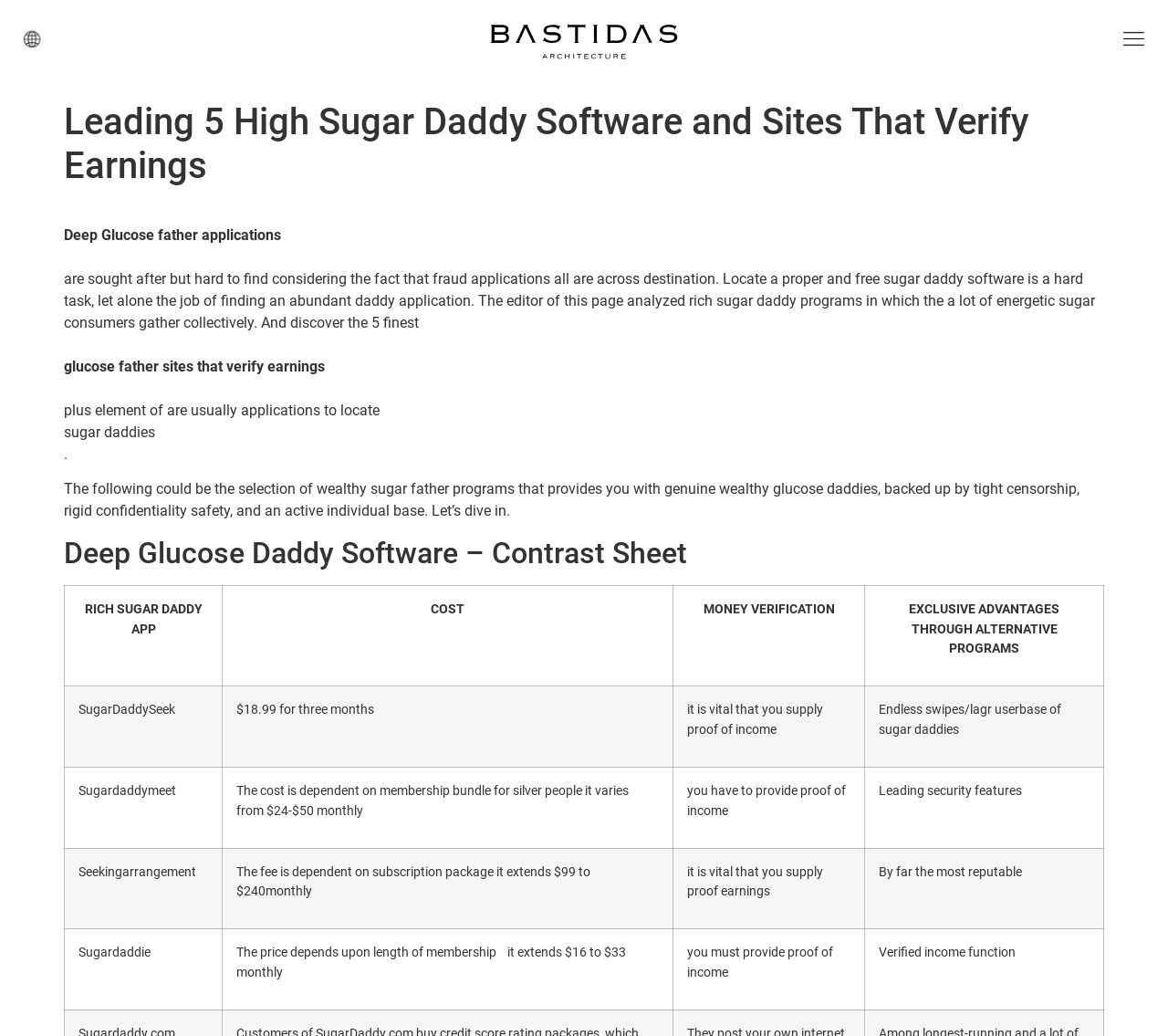Answer the question below using just one word or a short phrase: 
How many sugar daddy software are compared on the webpage?

5